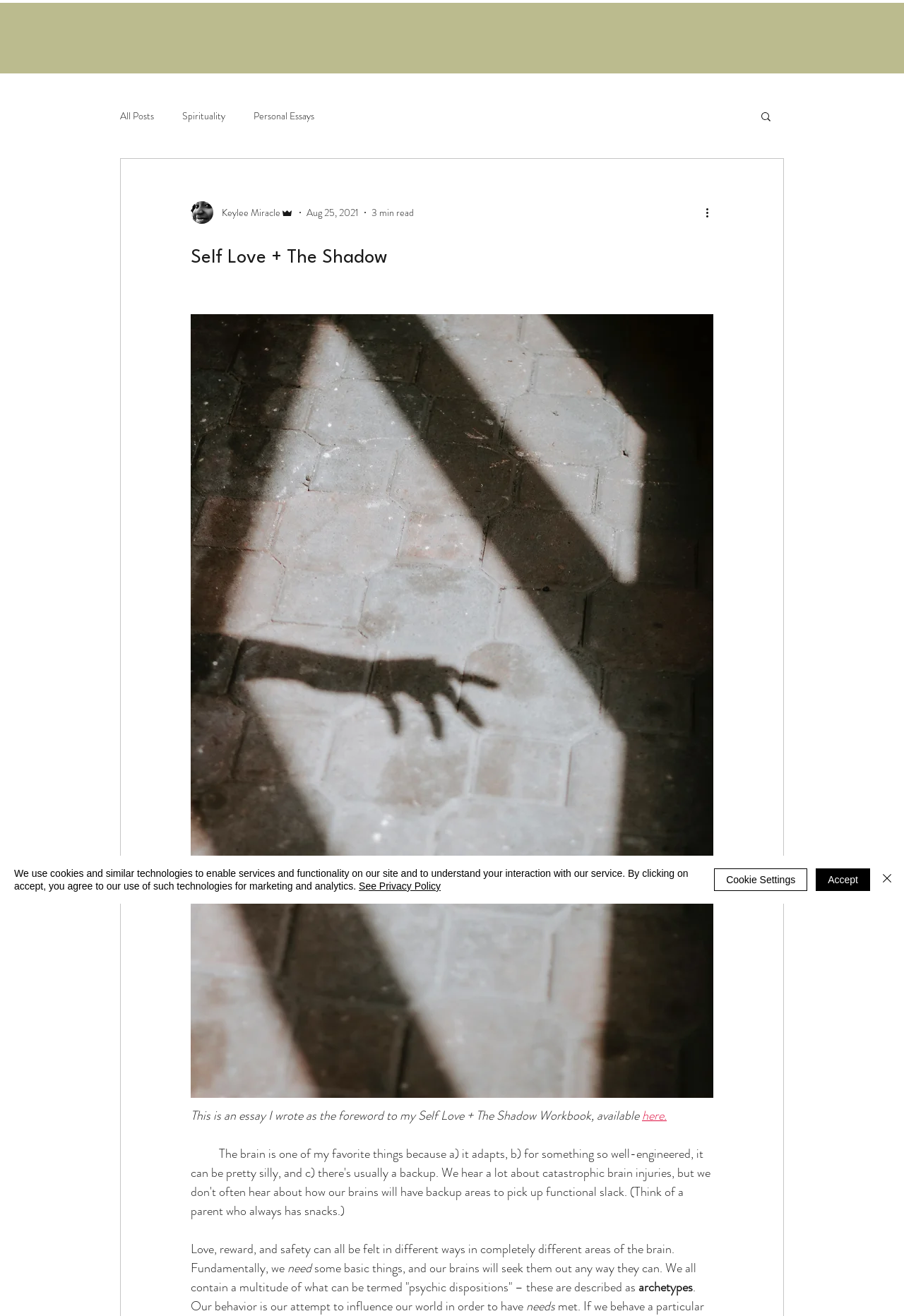From the given element description: "aria-label="Close"", find the bounding box for the UI element. Provide the coordinates as four float numbers between 0 and 1, in the order [left, top, right, bottom].

[0.972, 0.659, 0.991, 0.678]